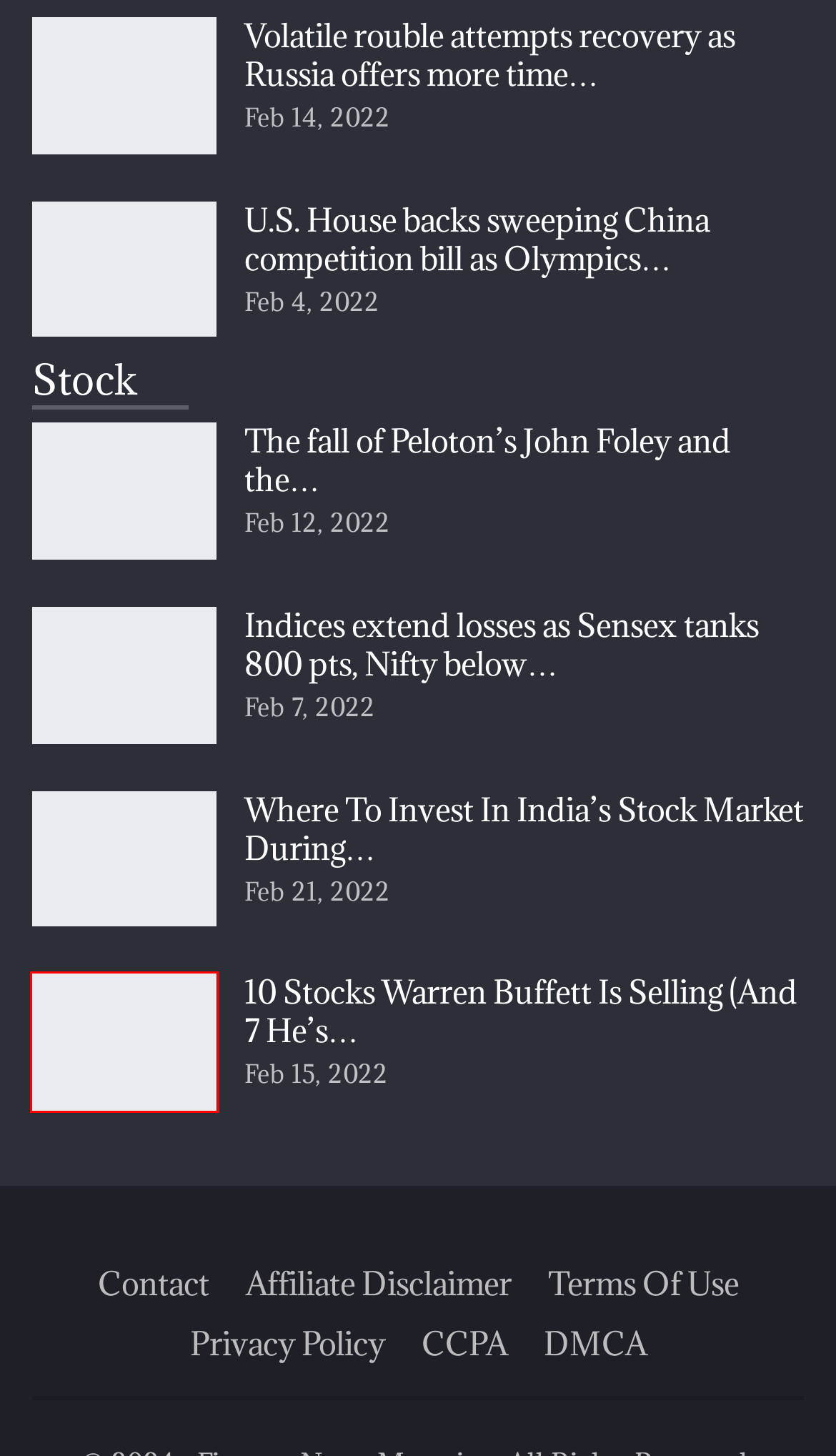Given a screenshot of a webpage with a red bounding box around a UI element, please identify the most appropriate webpage description that matches the new webpage after you click on the element. Here are the candidates:
A. Economy – Finance News Magazine
B. Global Surgical Robots Market (2022 to 2026) – Analysis By Component, – Finance News Magazine
C. CCPA – Finance News Magazine
D. Contact – Finance News Magazine
E. 10 Stocks Warren Buffett Is Selling (And 7 He’s Buying) – Finance News Magazine
F. Understanding and Managing Business Finance: A Comprehensive Guide – Finance News Magazine
G. Markets – Finance News Magazine
H. Stock – Finance News Magazine

E